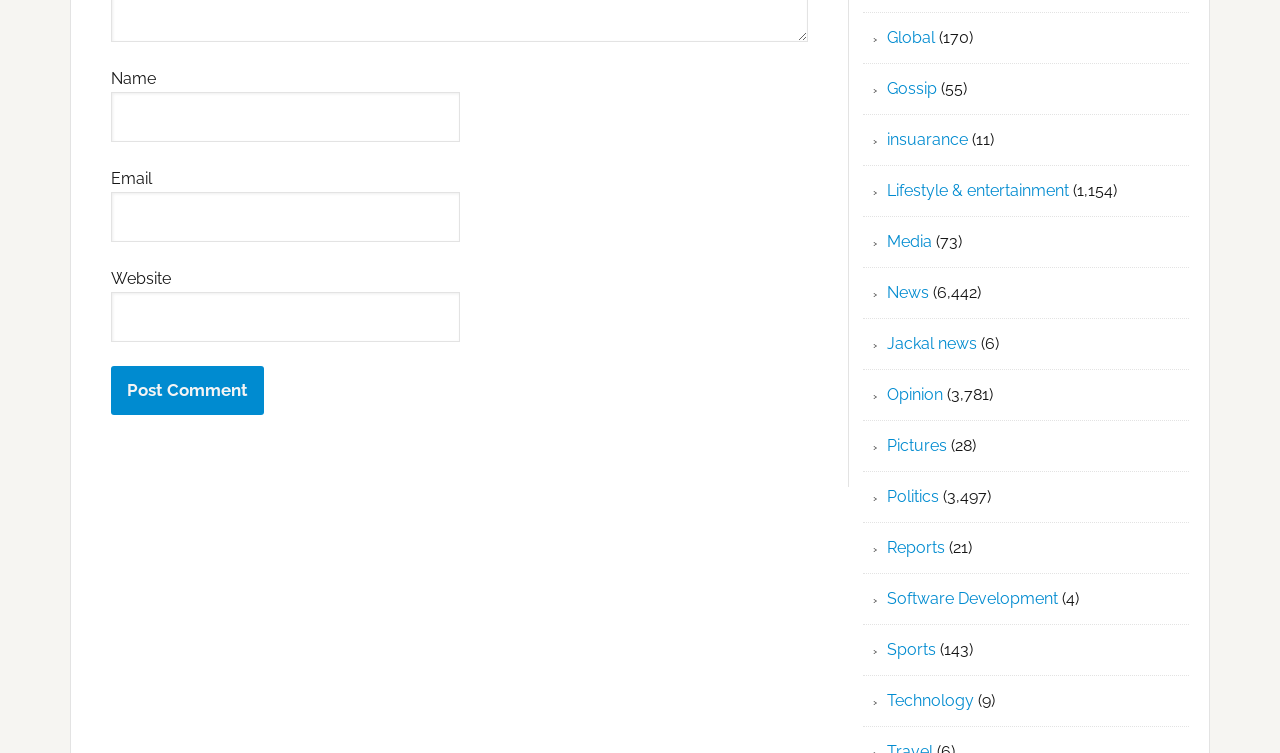Given the element description "Global", identify the bounding box of the corresponding UI element.

[0.693, 0.038, 0.73, 0.063]